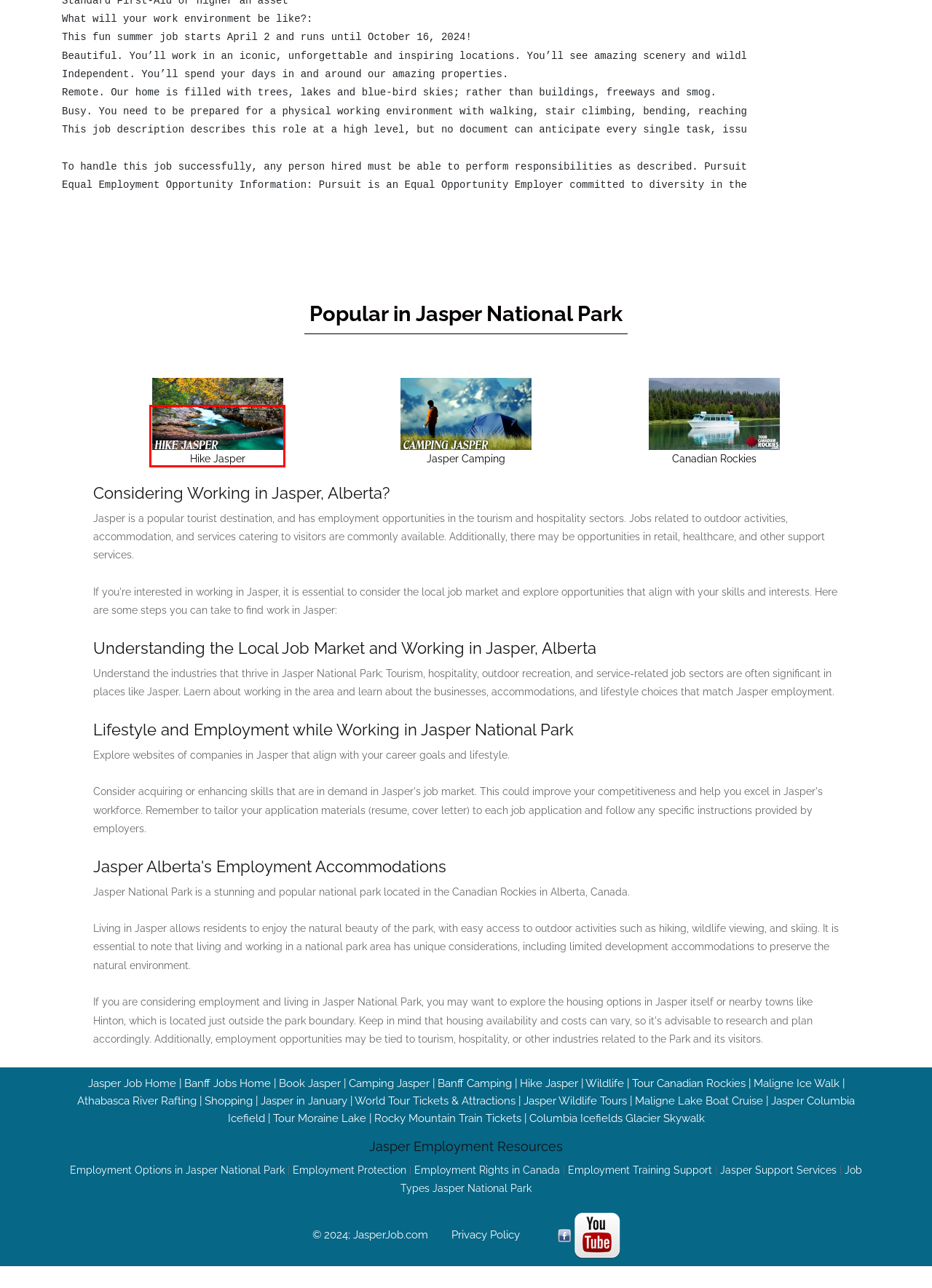Review the screenshot of a webpage which includes a red bounding box around an element. Select the description that best fits the new webpage once the element in the bounding box is clicked. Here are the candidates:
A. Jasper Wildlife
B. Jasper Columbia Icefield
C. Moraine Lake
D. Jasper Wildlife Tours
E. Jobs in Jasper National Park
F. Book Jasper
G. Hike Jasper
H. Maligne Lake Boat Cruise

G